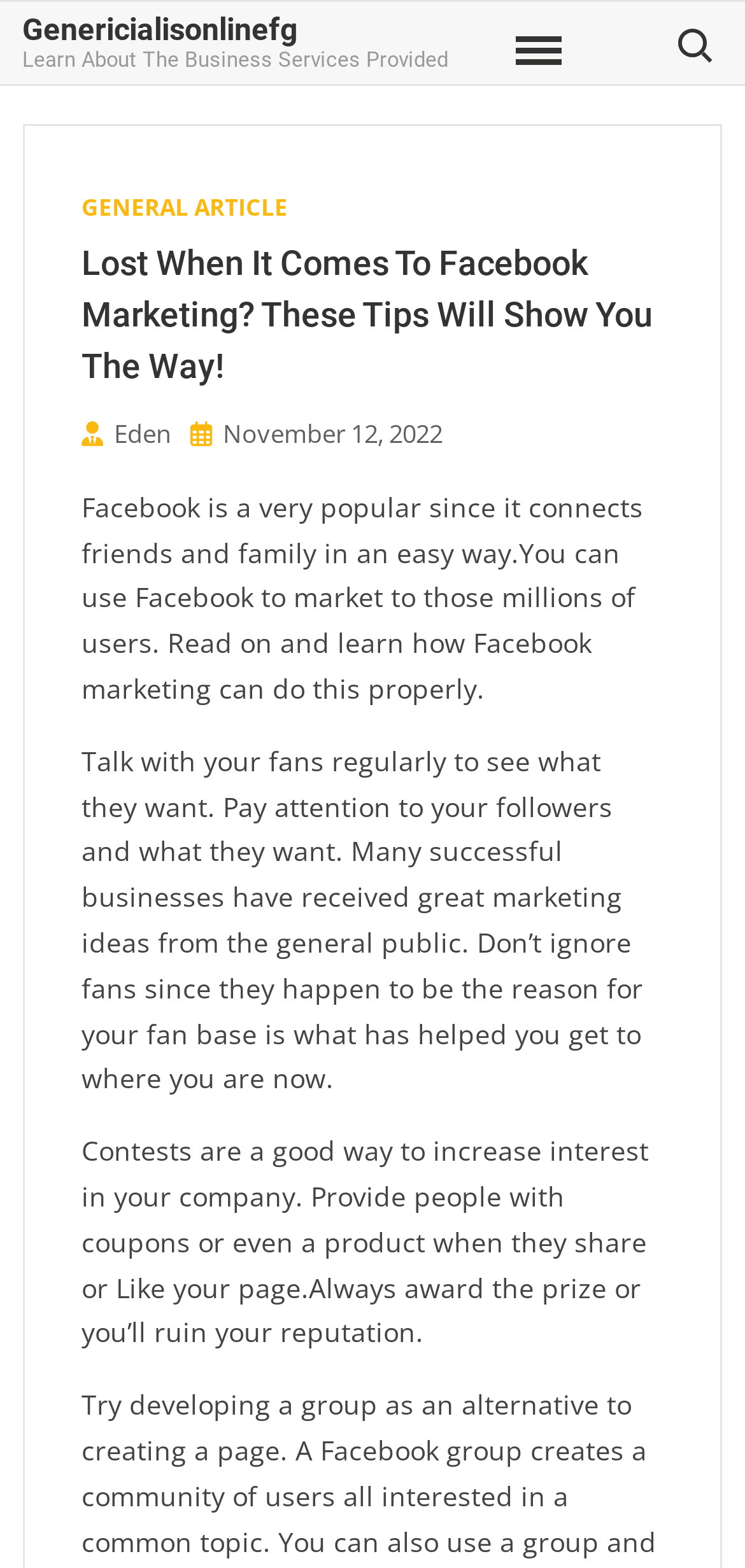Based on the image, give a detailed response to the question: What is a good way to increase interest in a company on Facebook?

The webpage suggests that holding contests is a good way to increase interest in a company on Facebook, as it can encourage people to share or like the page, and provide them with coupons or products as rewards.